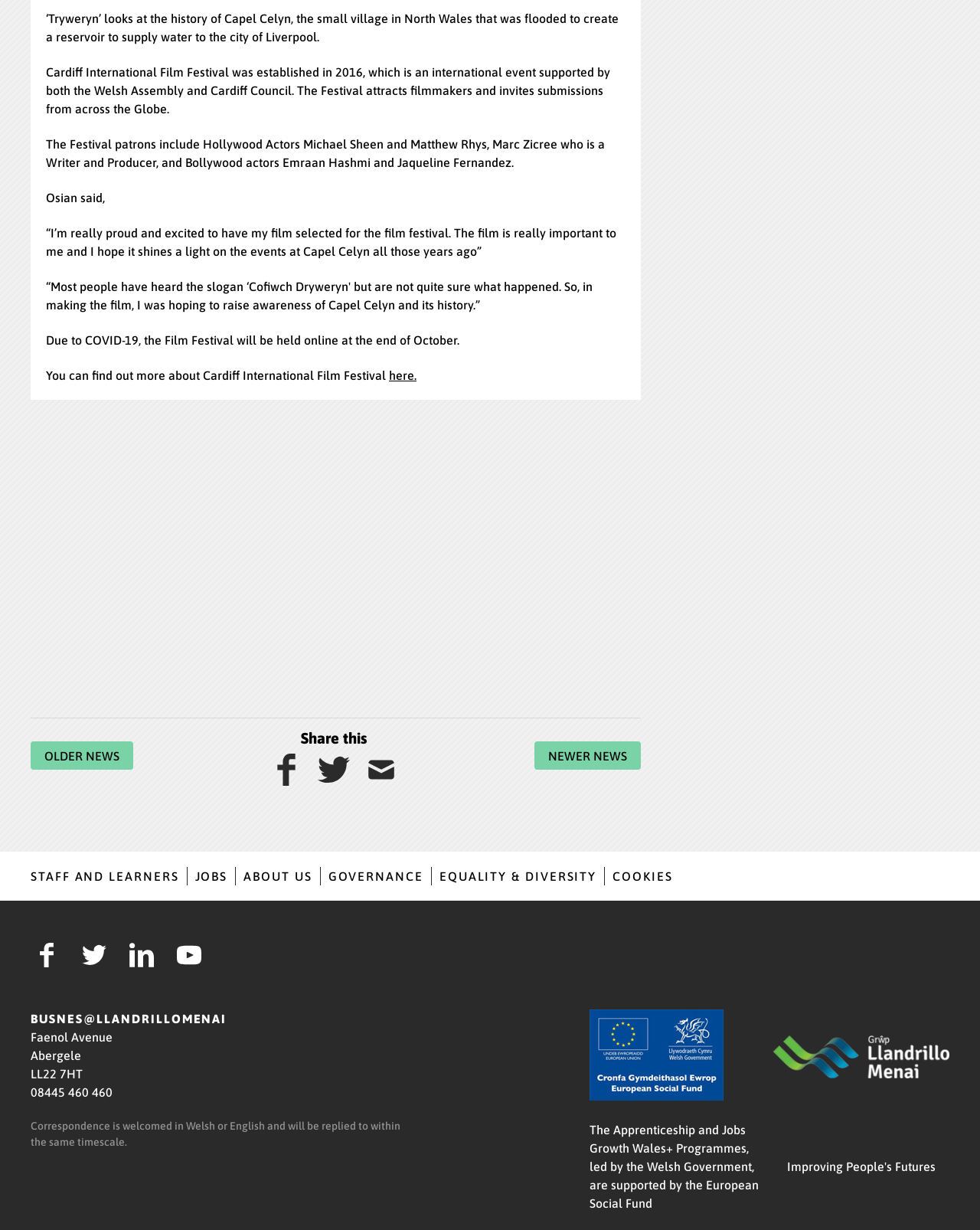Determine the bounding box coordinates of the clickable region to follow the instruction: "Share this on facebook".

[0.276, 0.612, 0.308, 0.639]